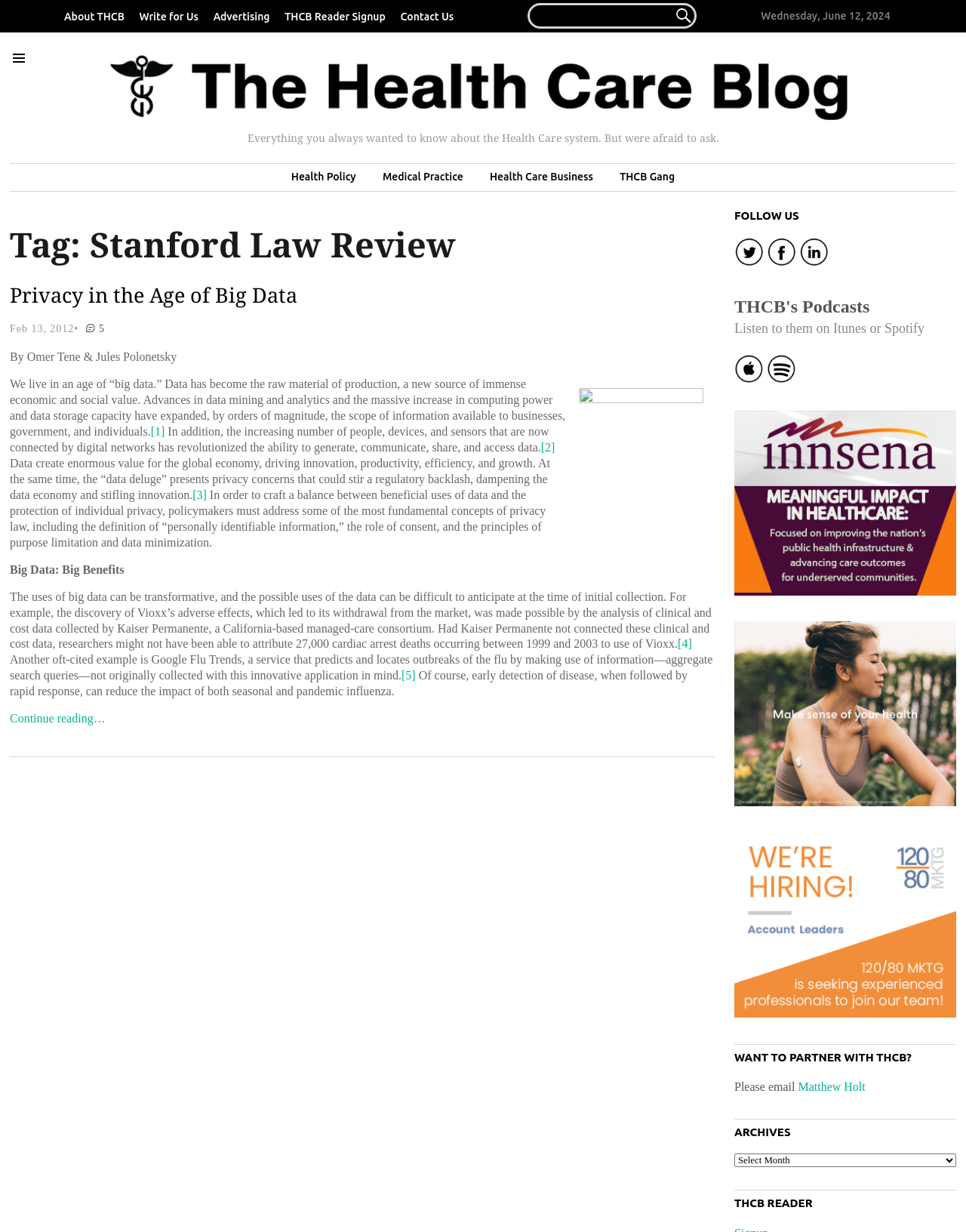Generate a thorough description of the webpage.

The webpage is the Stanford Law Review – The Health Care Blog, which appears to be a blog focused on healthcare and law. At the top of the page, there are several links to different sections of the blog, including "About THCB", "Write for Us", "Advertising", "THCB Reader Signup", and "Contact Us". Next to these links, there is a search bar with a magnifying glass icon.

Below the search bar, there is a heading that reads "Home" with a link to the homepage and an image. The current date, "Wednesday, June 12, 2024", is displayed below the heading.

The main content of the page is an article titled "Privacy in the Age of Big Data". The article has a heading, followed by a link to the article title, and a time stamp "Feb 13, 2012". The article is written by Omer Tene & Jules Polonetsky and discusses the benefits and concerns of big data, including its impact on the economy, innovation, and individual privacy.

The article is divided into several sections, each with a heading and a block of text. There are also several links to references throughout the article, denoted by numbers in brackets. At the end of the article, there is a link to "Continue reading…".

On the right side of the page, there is a section titled "FOLLOW US" with links to social media platforms, including images of the platform logos. Below this section, there is a heading "WANT TO PARTNER WITH THCB?" with an email address to contact for partnership opportunities. Further down, there is a heading "ARCHIVES" with a dropdown menu to select archives by date. Finally, there is a heading "THCB READER" with a link to the reader signup page.